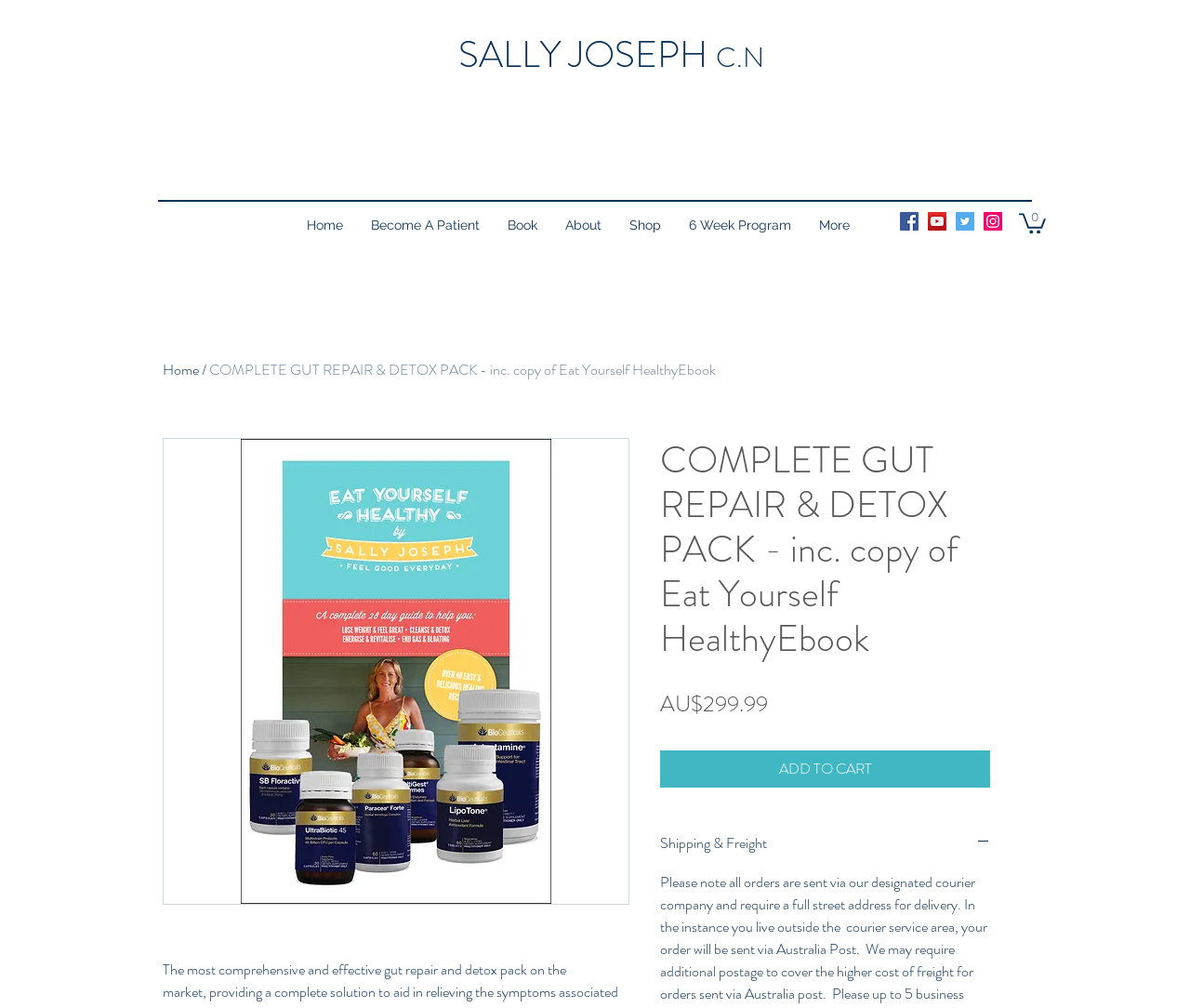Find the bounding box coordinates for the element described here: "Become A Patient".

[0.3, 0.209, 0.414, 0.237]